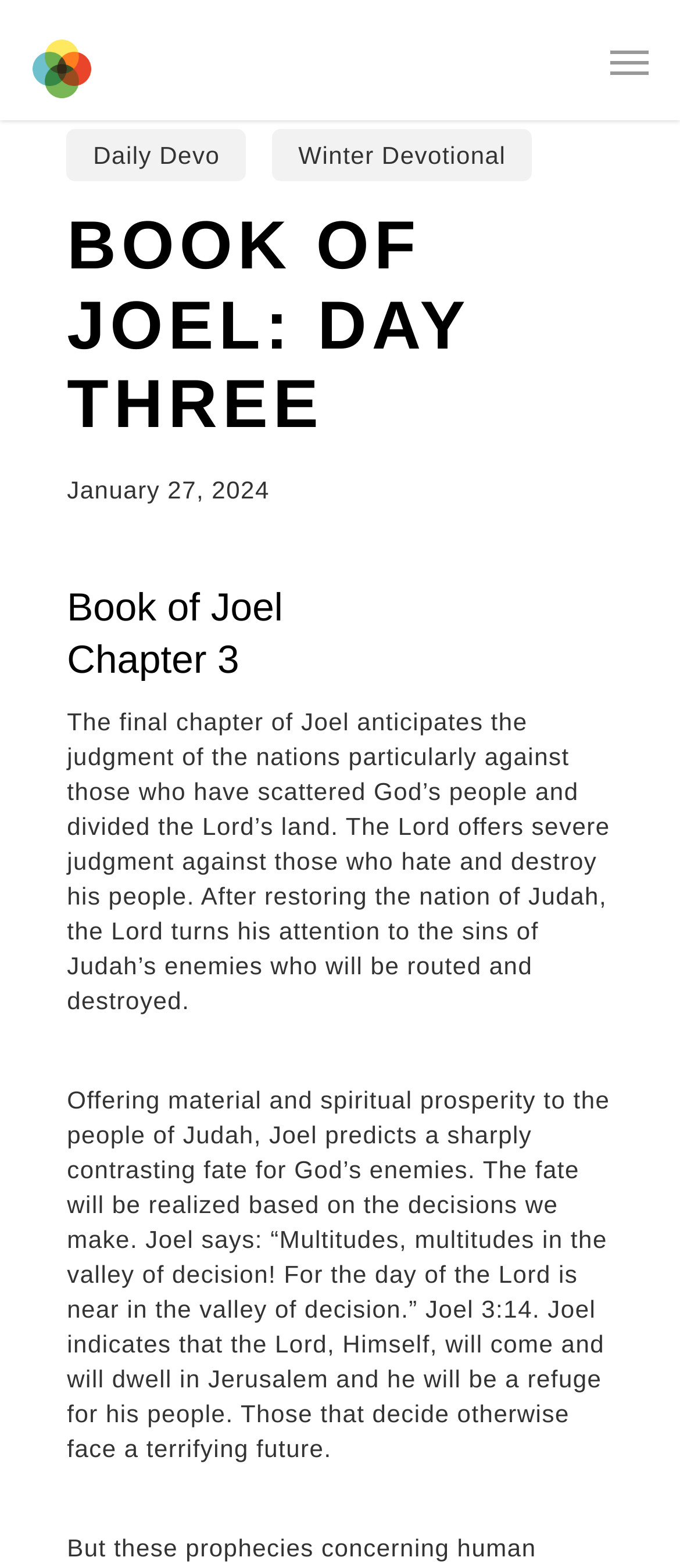Specify the bounding box coordinates (top-left x, top-left y, bottom-right x, bottom-right y) of the UI element in the screenshot that matches this description: Menu

[0.897, 0.027, 0.954, 0.049]